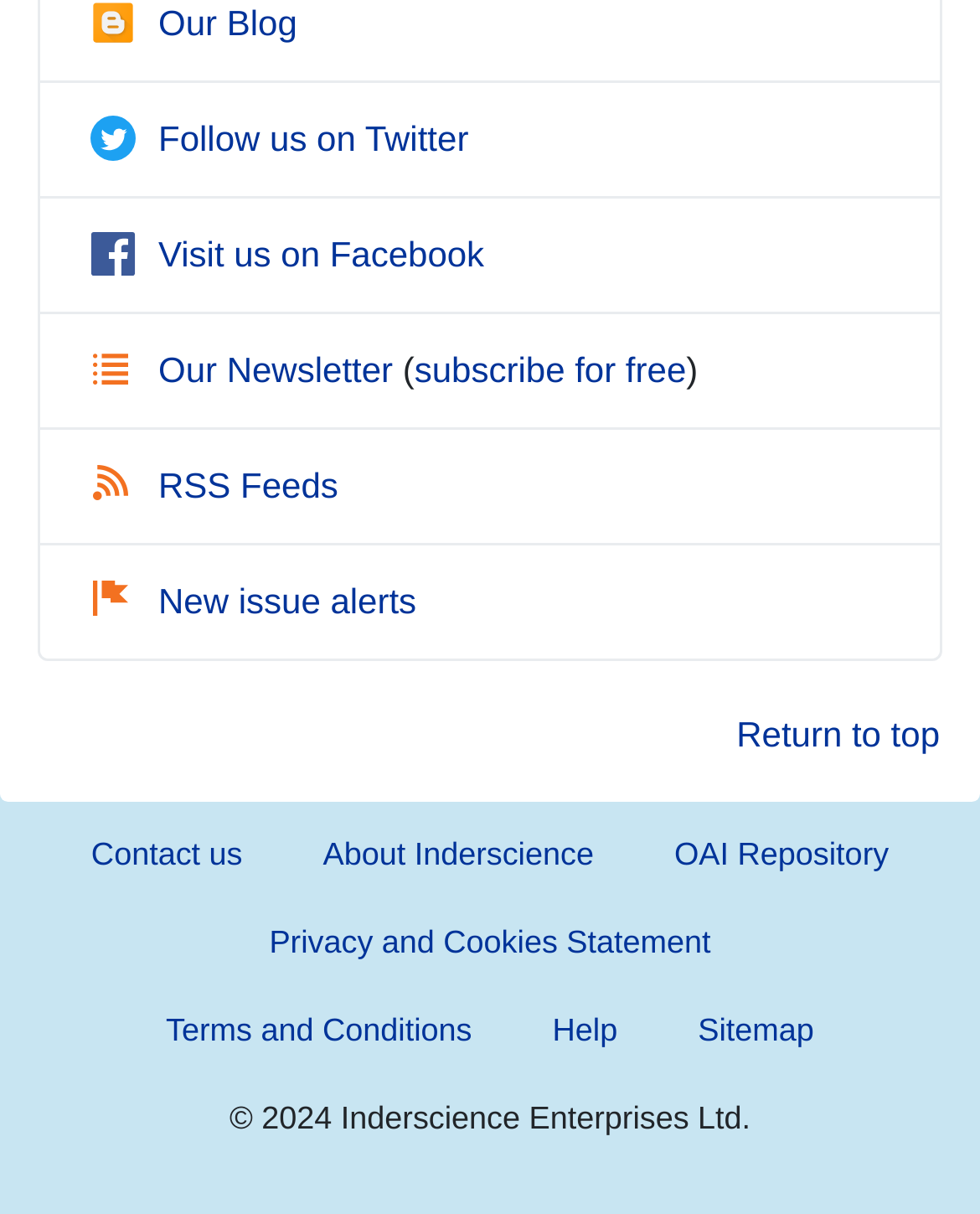Locate the bounding box coordinates of the clickable region to complete the following instruction: "Follow us on Twitter."

[0.092, 0.097, 0.478, 0.131]